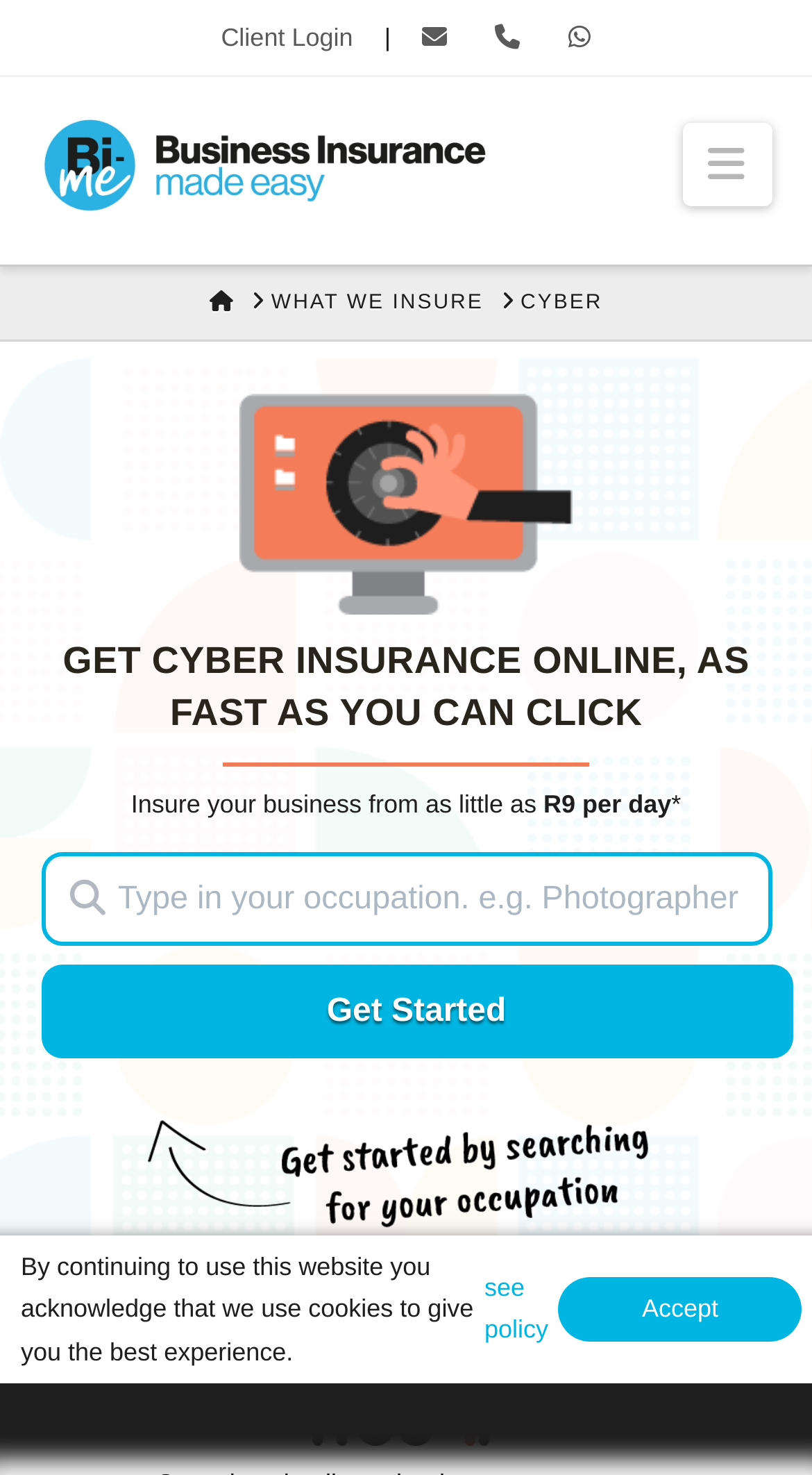Identify the bounding box coordinates of the area you need to click to perform the following instruction: "Type in your occupation".

[0.05, 0.578, 0.95, 0.642]